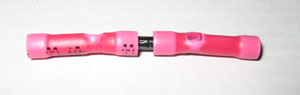What type of wire is being referred to?
Look at the screenshot and provide an in-depth answer.

The caption specifically mentions the tool being used to strip insulation off electrical wires, indicating that the type of wire being referred to is an electrical wire.